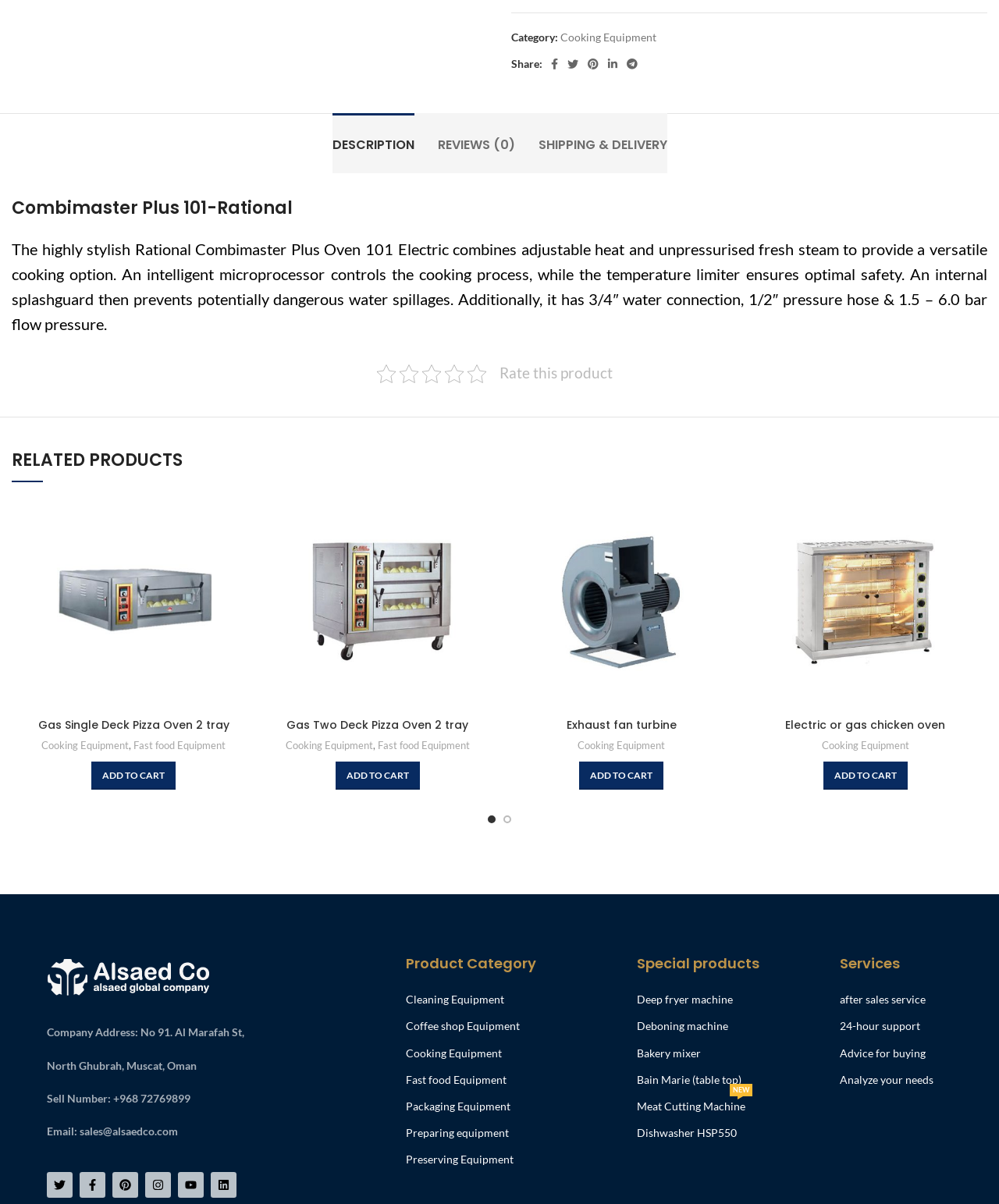Determine the bounding box for the UI element that matches this description: "Fast food Equipment".

[0.378, 0.612, 0.47, 0.626]